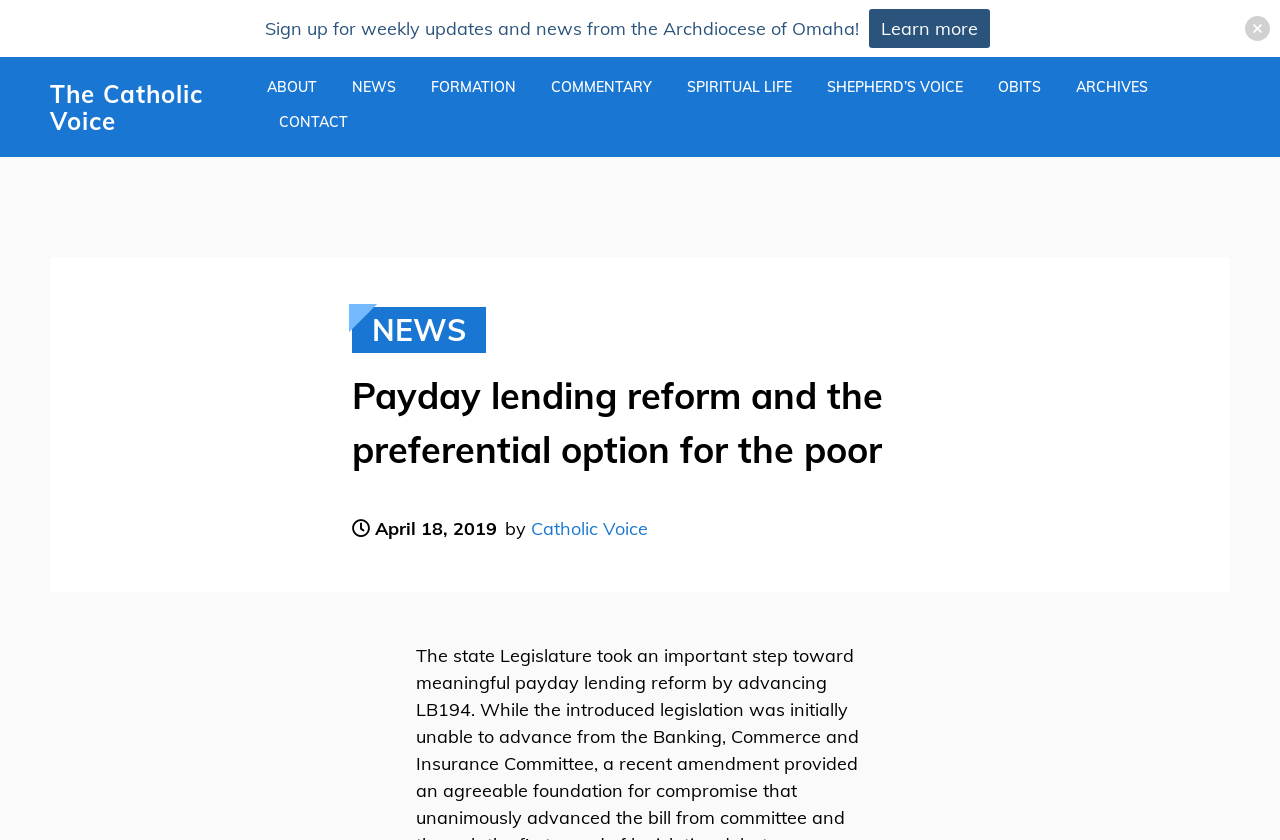What is the primary heading on this webpage?

Payday lending reform and the preferential option for the poor